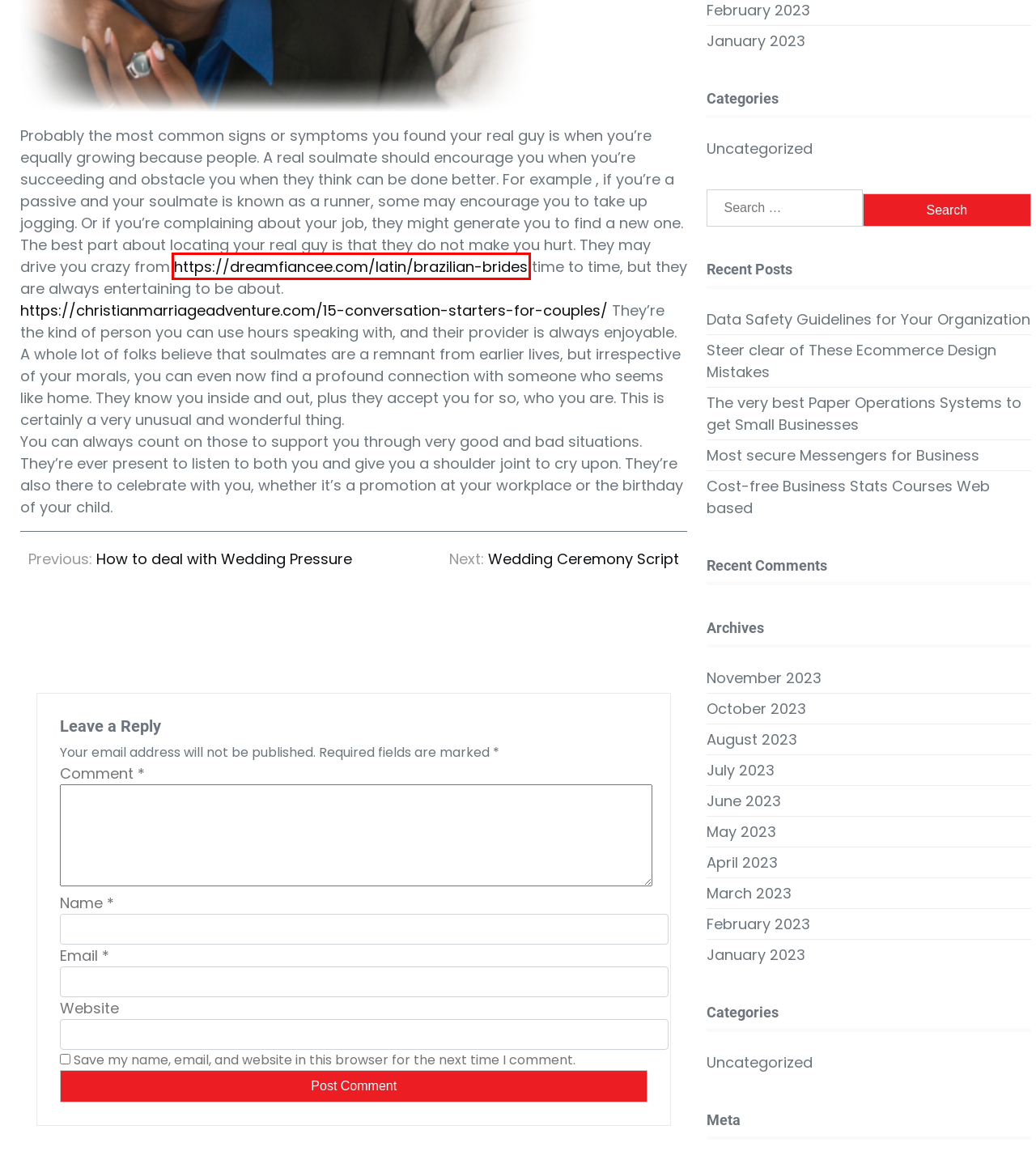You are given a screenshot depicting a webpage with a red bounding box around a UI element. Select the description that best corresponds to the new webpage after clicking the selected element. Here are the choices:
A. May 2023 – Santa Ana Professional Services
B. 15 Conversation Starters for Couples - Welcome to the Family Table®
C. Wedding Ceremony Script – Santa Ana Professional Services
D. January 2023 – Santa Ana Professional Services
E. admin – Santa Ana Professional Services
F. The very best Paper Operations Systems to get Small Businesses – Santa Ana Professional Services
G. How to deal with Wedding Pressure – Santa Ana Professional Services
H. Brazilian Brides: How To Find Brazilian Brides For Marriage

H